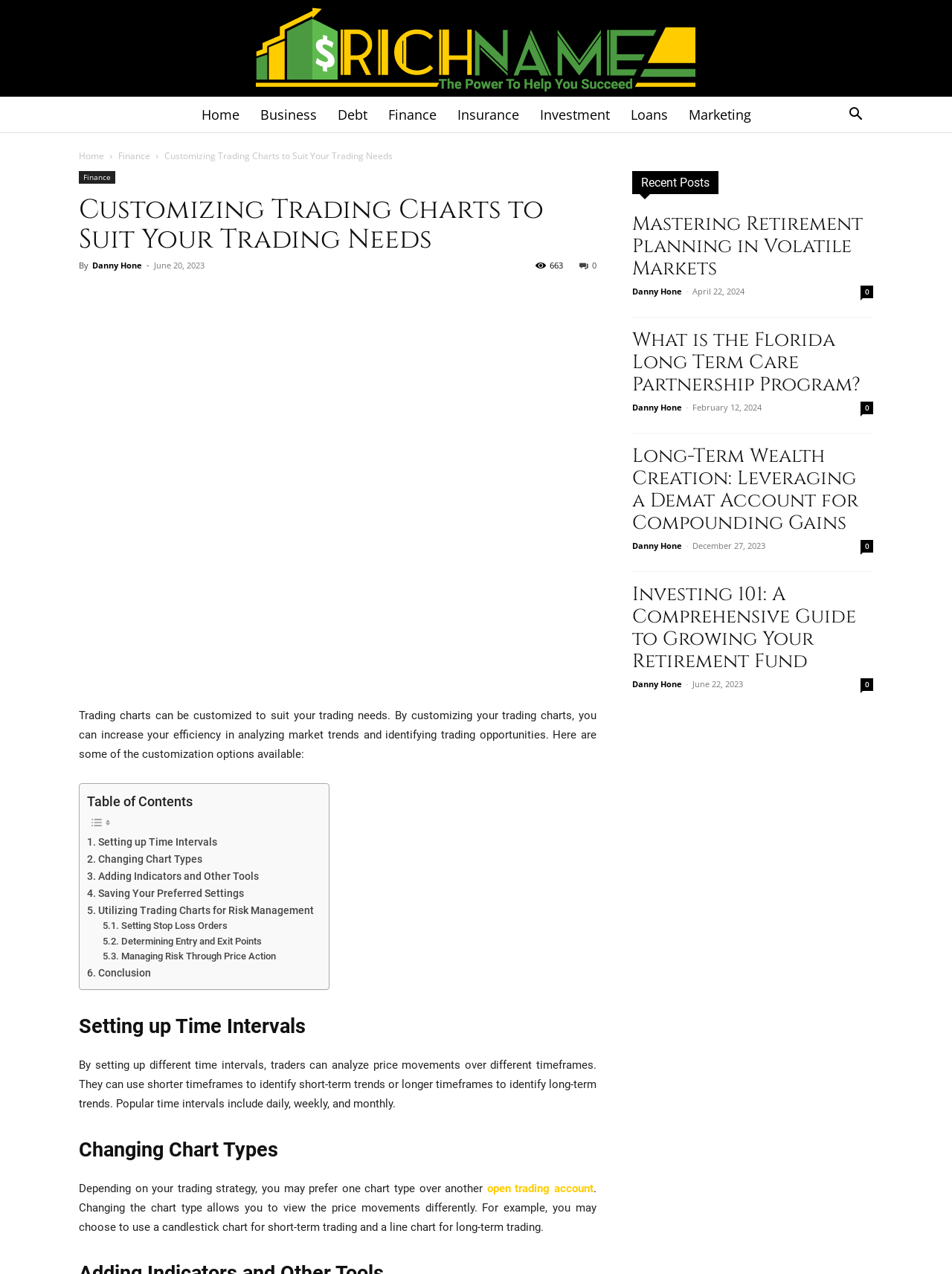Can you find the bounding box coordinates of the area I should click to execute the following instruction: "Read the article 'Mastering Retirement Planning in Volatile Markets'"?

[0.664, 0.166, 0.906, 0.221]